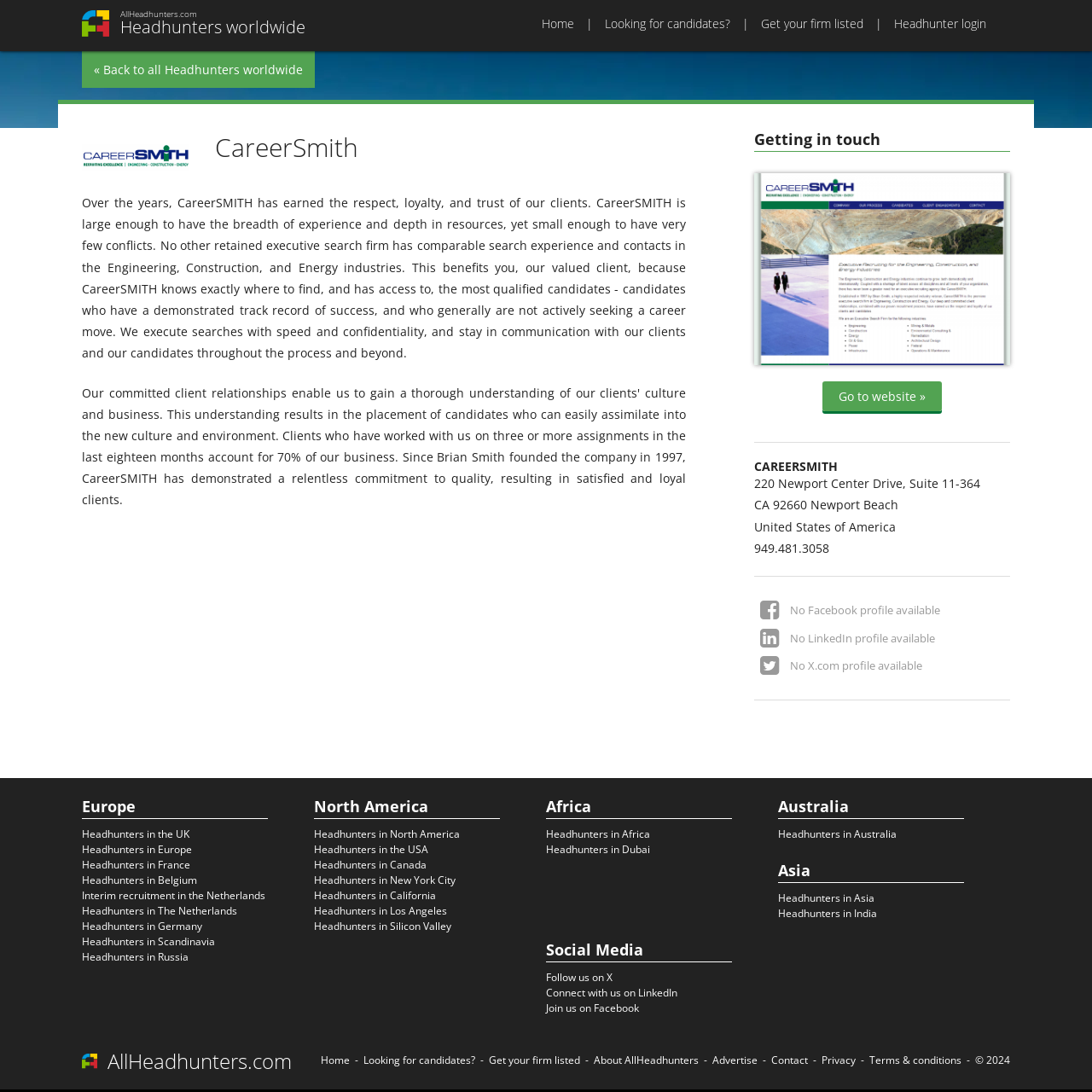Please mark the clickable region by giving the bounding box coordinates needed to complete this instruction: "Visit 'CareerSmith' website".

[0.753, 0.349, 0.863, 0.376]